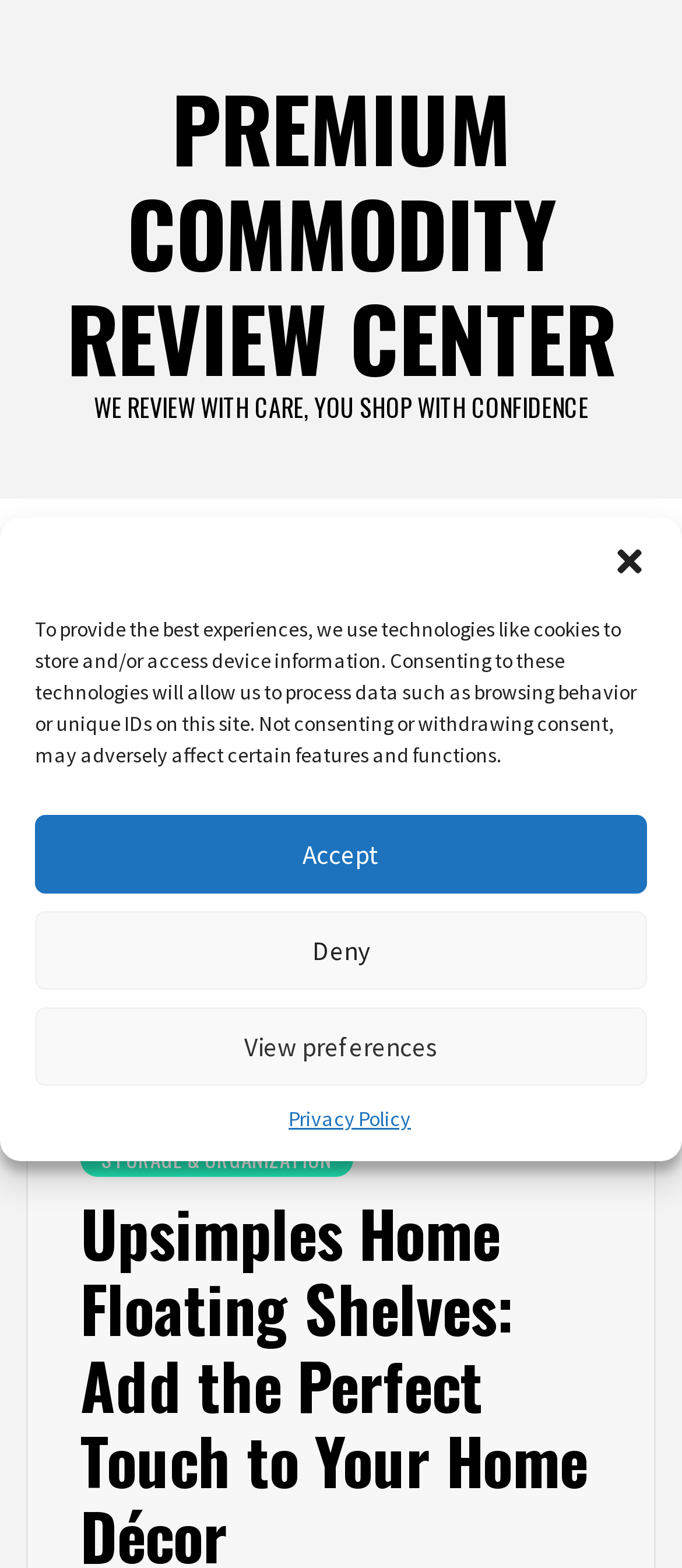What is the category of the product?
Give a detailed and exhaustive answer to the question.

I determined the category by analyzing the breadcrumbs navigation and finding the link with the text 'STORAGE & ORGANIZATION'.